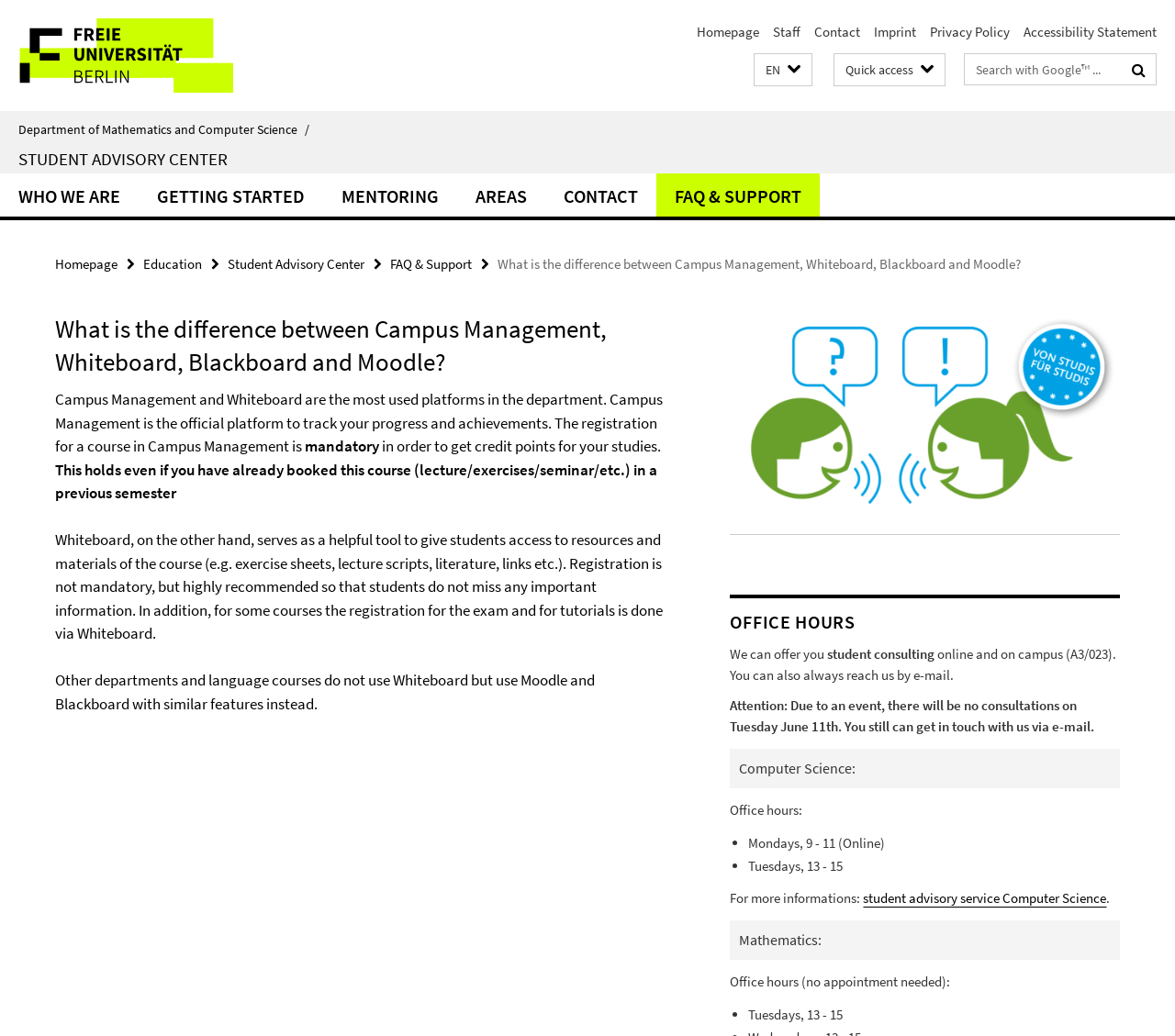Identify the bounding box for the UI element that is described as follows: "Accessibility Statement".

[0.871, 0.022, 0.984, 0.039]